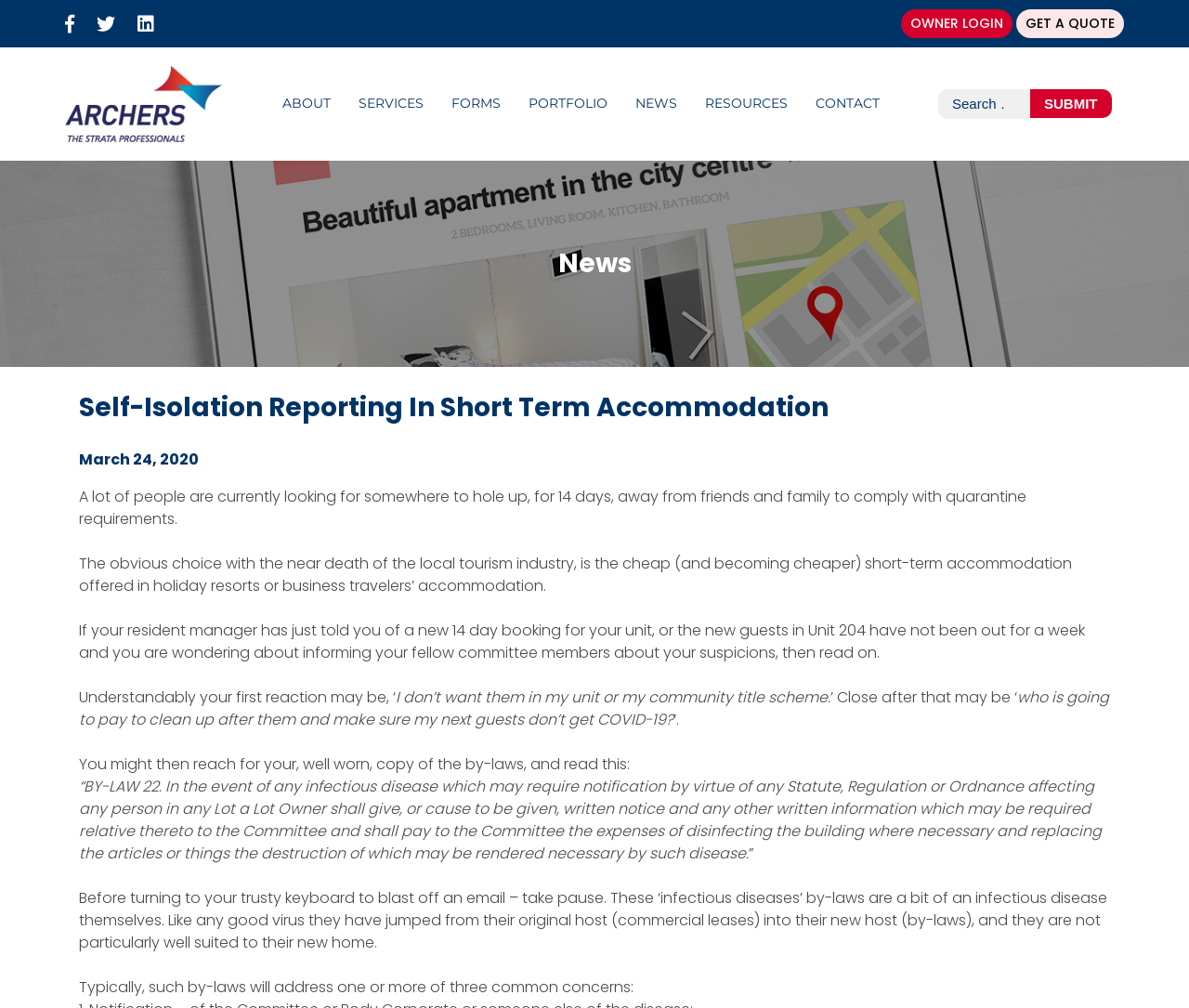What is the text of the first link on the top left?
Look at the image and answer with only one word or phrase.

uf39e